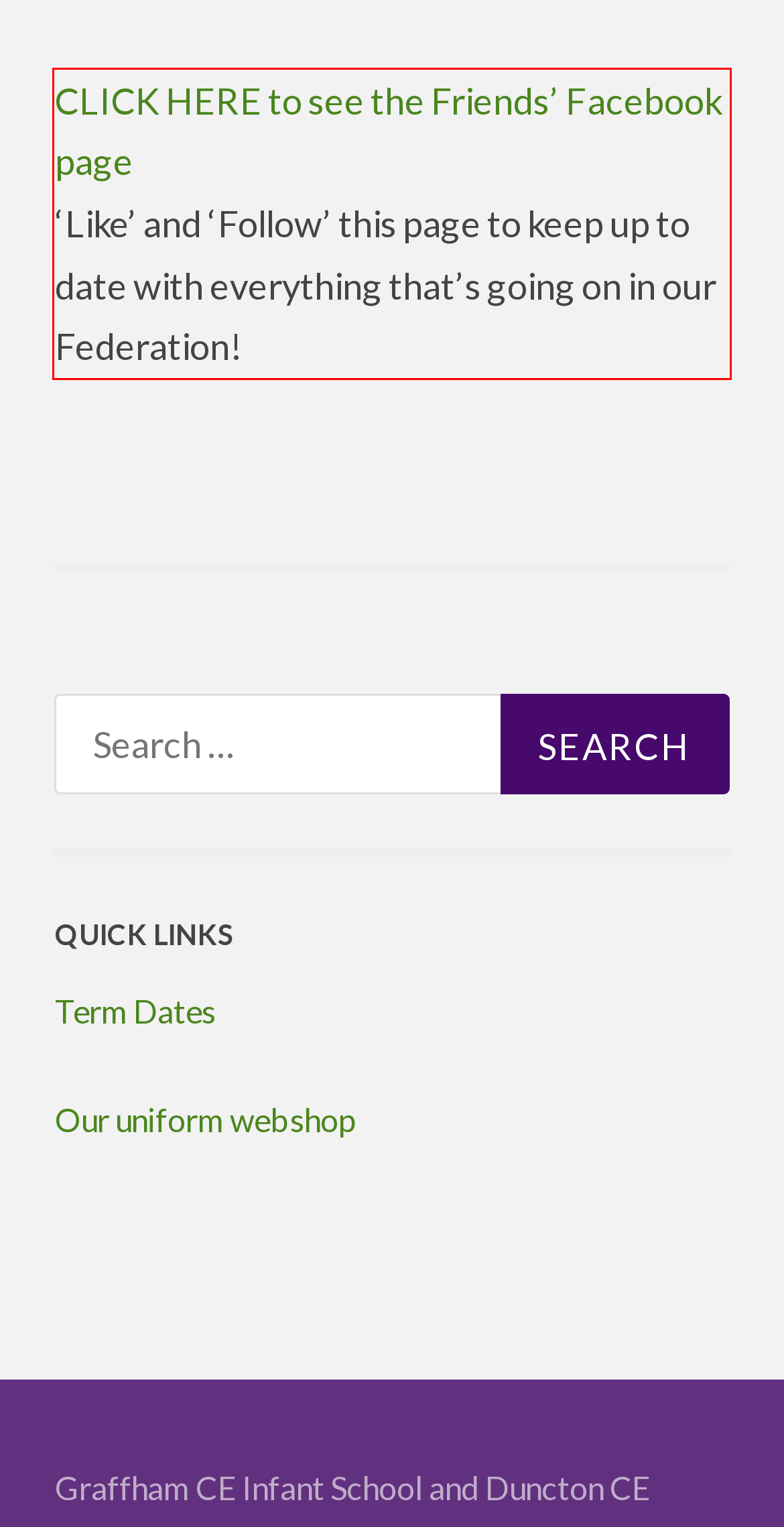From the given screenshot of a webpage, identify the red bounding box and extract the text content within it.

CLICK HERE to see the Friends’ Facebook page ‘Like’ and ‘Follow’ this page to keep up to date with everything that’s going on in our Federation!